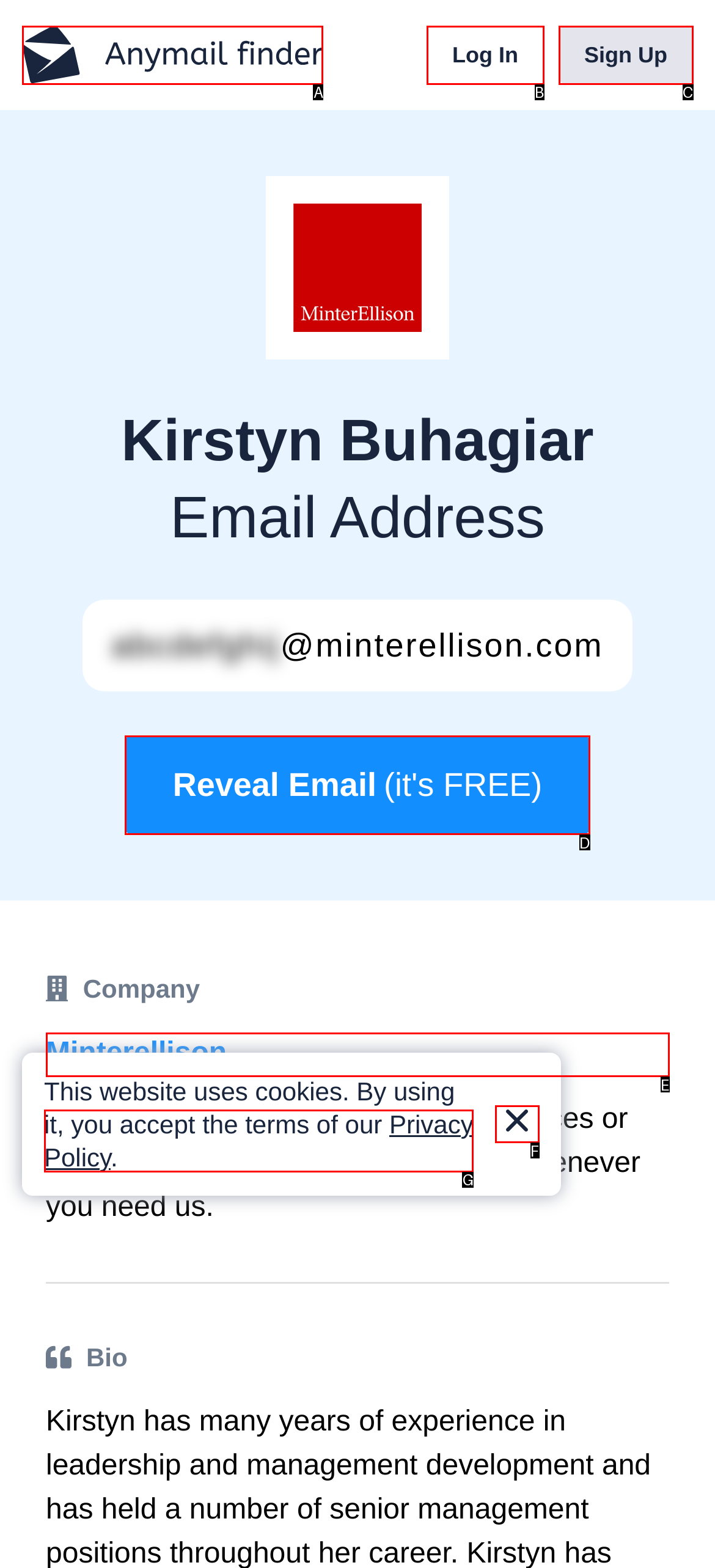Please select the letter of the HTML element that fits the description: Reveal Email (it's FREE). Answer with the option's letter directly.

D